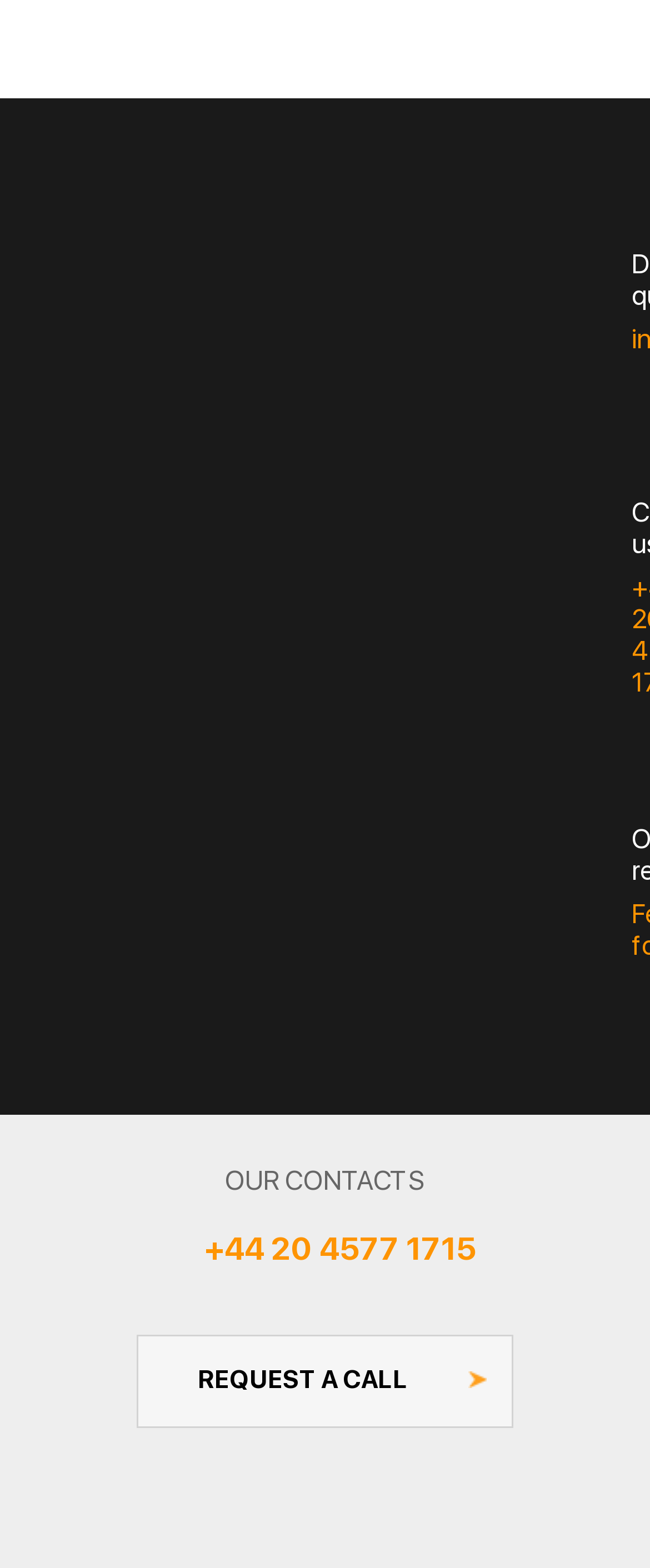Analyze the image and answer the question with as much detail as possible: 
How many phone numbers are listed?

I counted the number of links that appear to be phone numbers, and there is only one, which is '+44 20 4577 1715'.